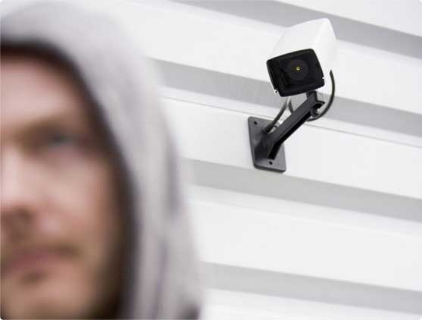Please provide a brief answer to the following inquiry using a single word or phrase:
What does the camera's design reflect?

Contemporary security technology